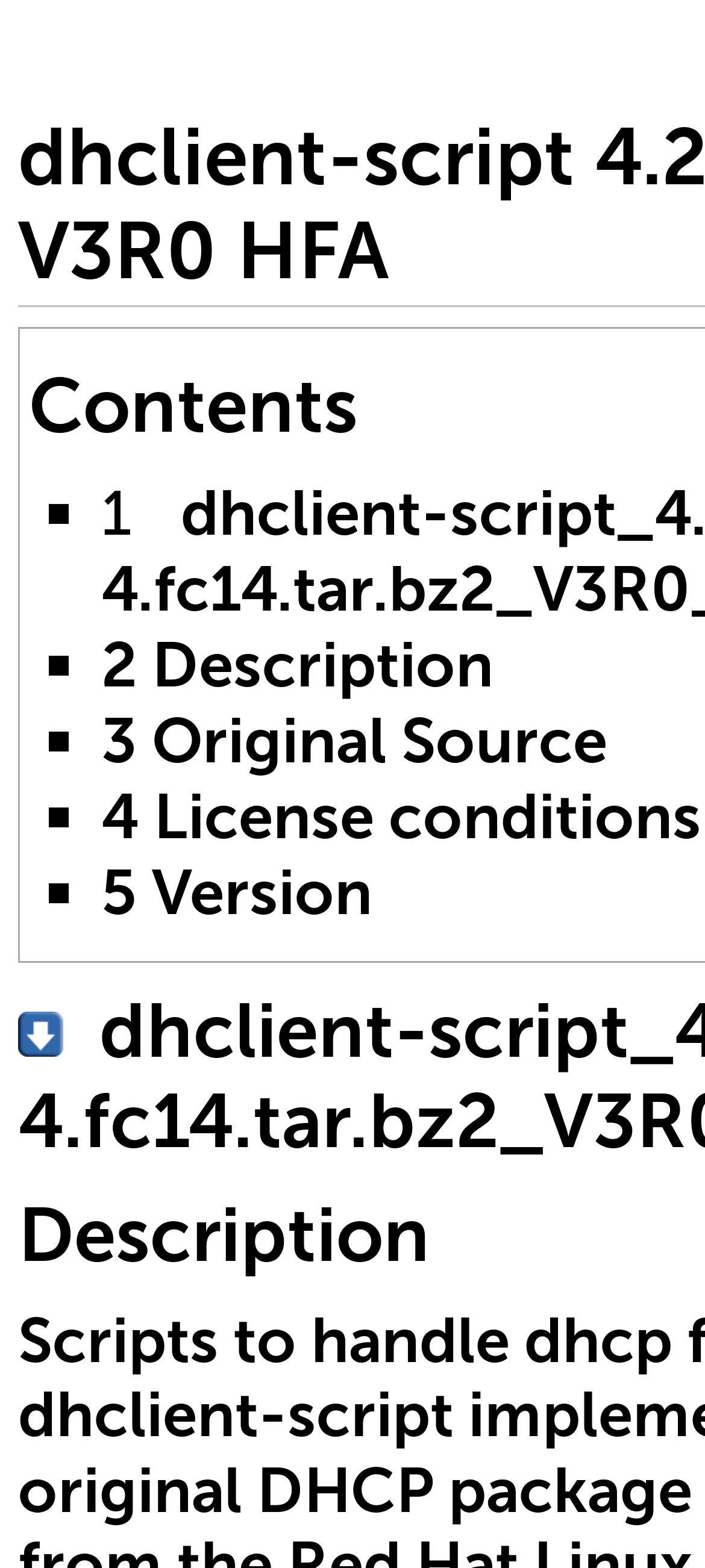Answer the question in a single word or phrase:
How many links are there in the list?

5